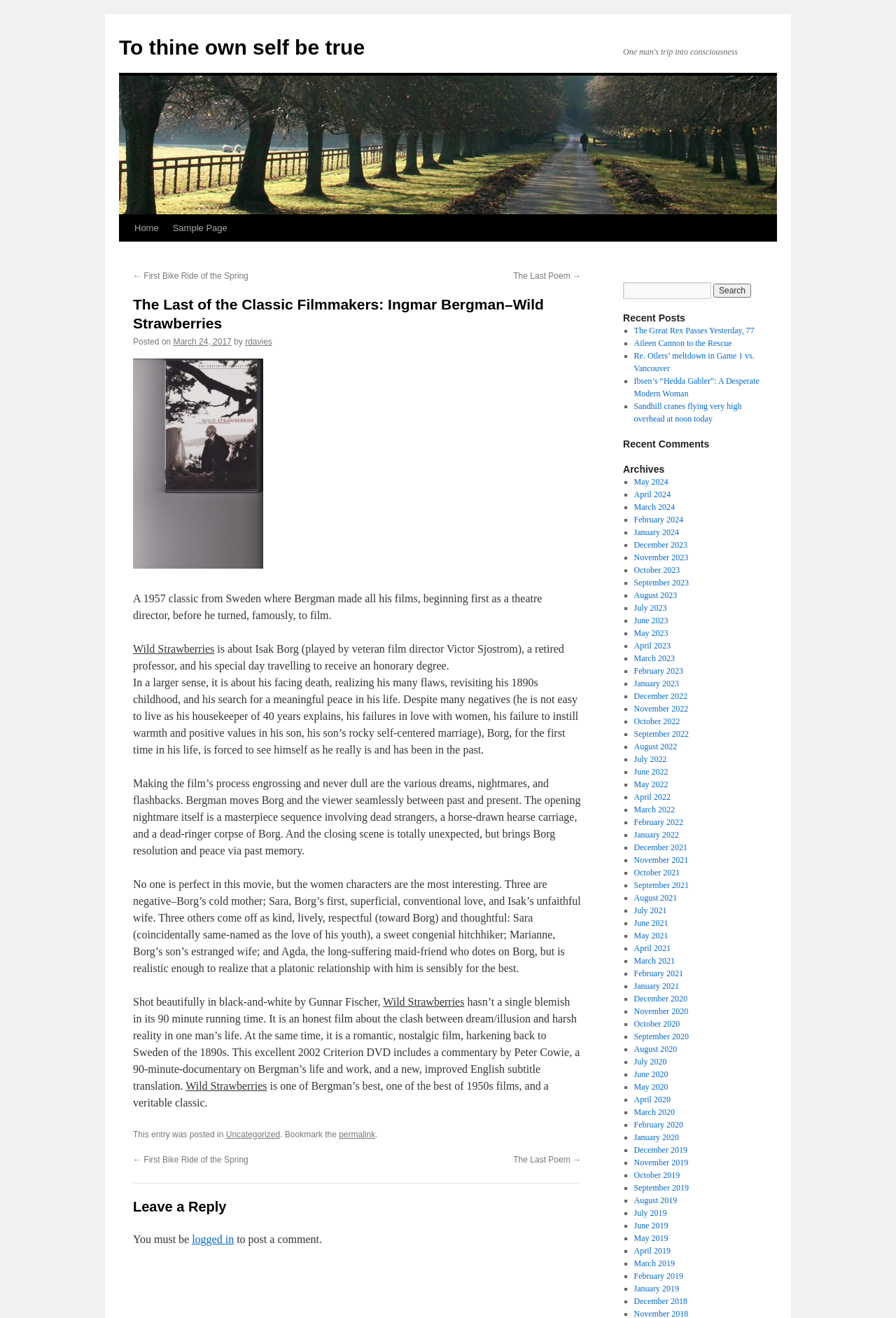Identify and provide the bounding box coordinates of the UI element described: "Home". The coordinates should be formatted as [left, top, right, bottom], with each number being a float between 0 and 1.

[0.142, 0.163, 0.185, 0.183]